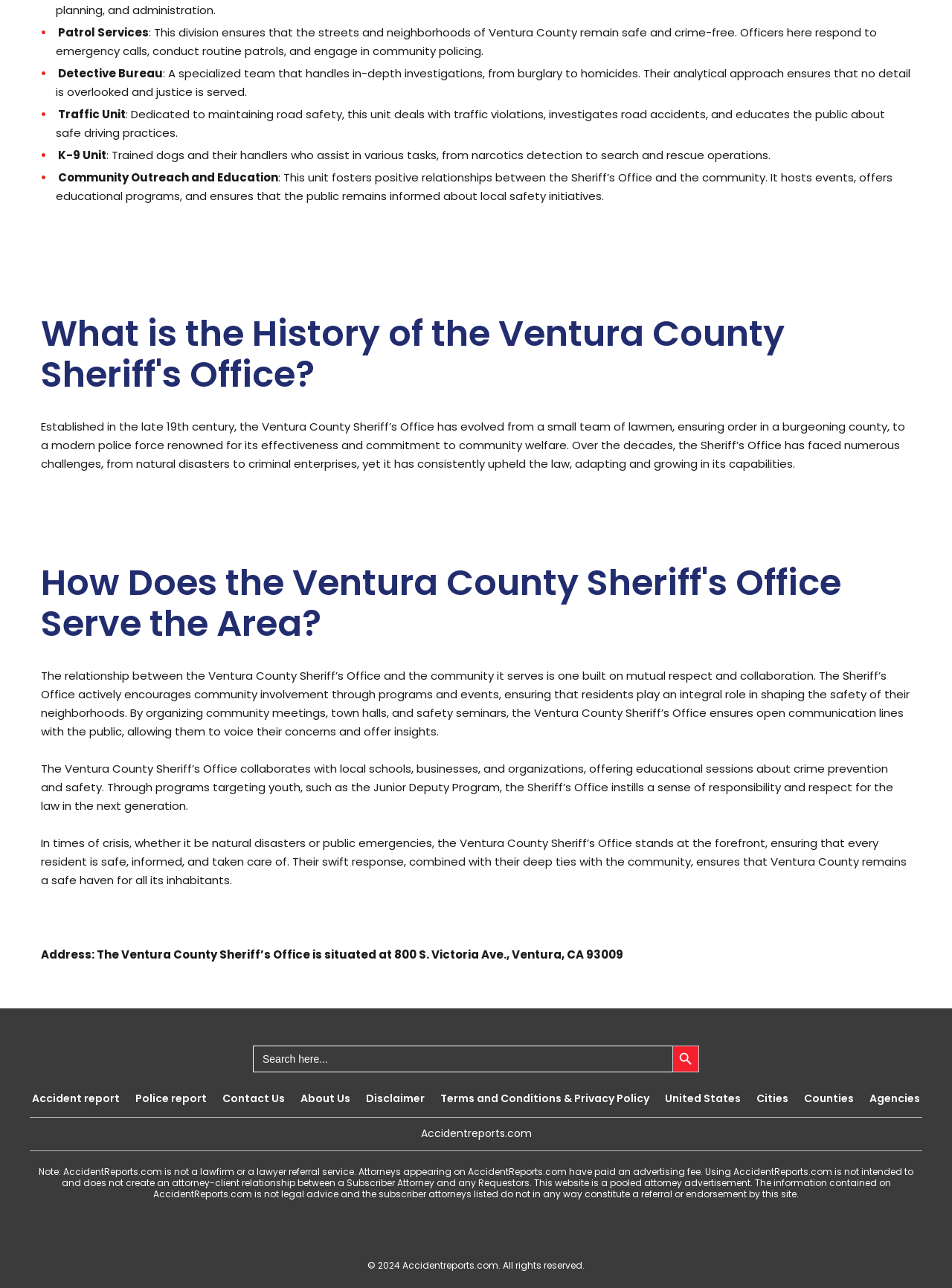Determine the bounding box coordinates for the area that should be clicked to carry out the following instruction: "Get an accident report".

[0.034, 0.847, 0.126, 0.859]